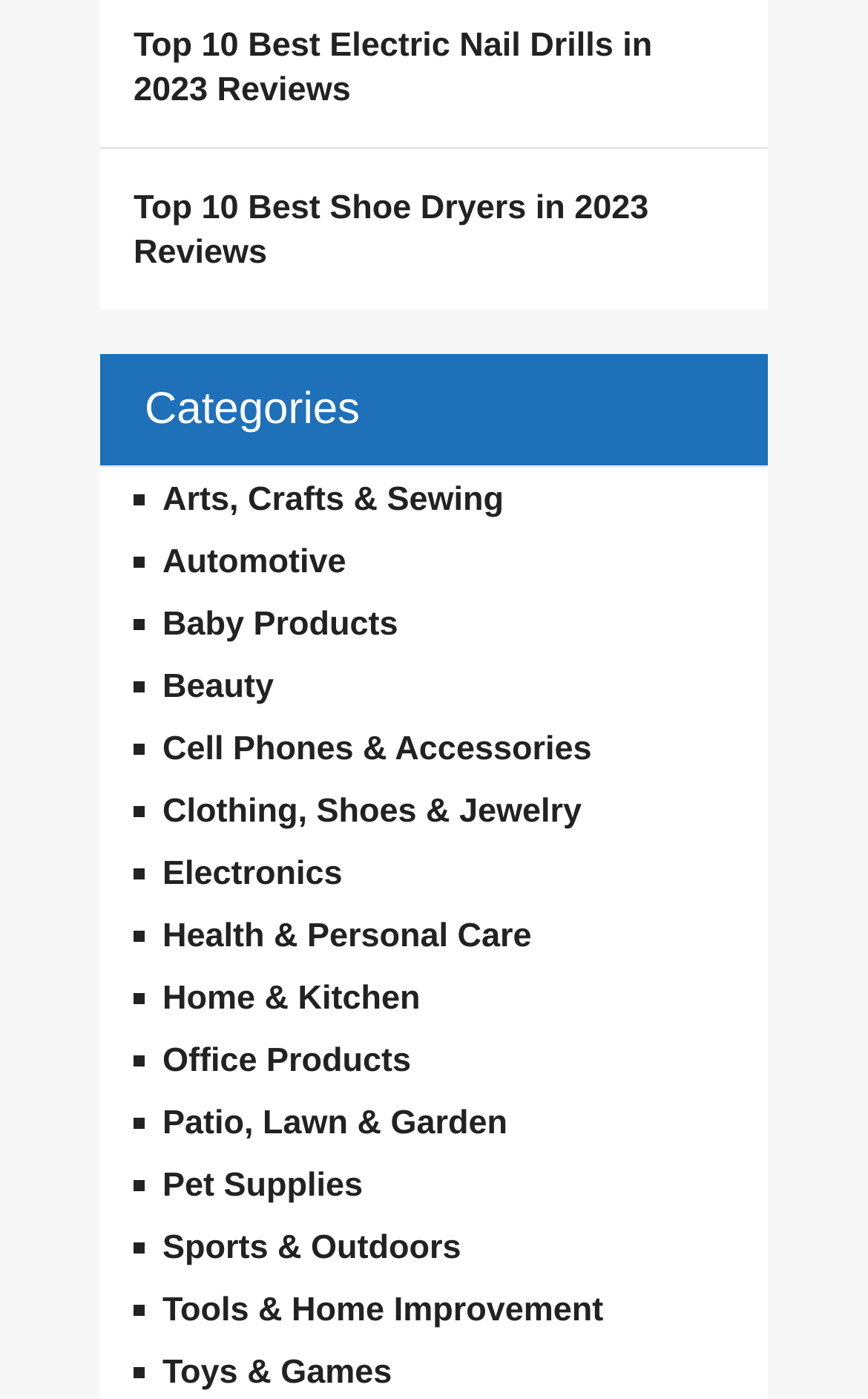Determine the bounding box coordinates of the region that needs to be clicked to achieve the task: "Check out top 10 best shoe dryers in 2023 reviews".

[0.154, 0.136, 0.747, 0.195]